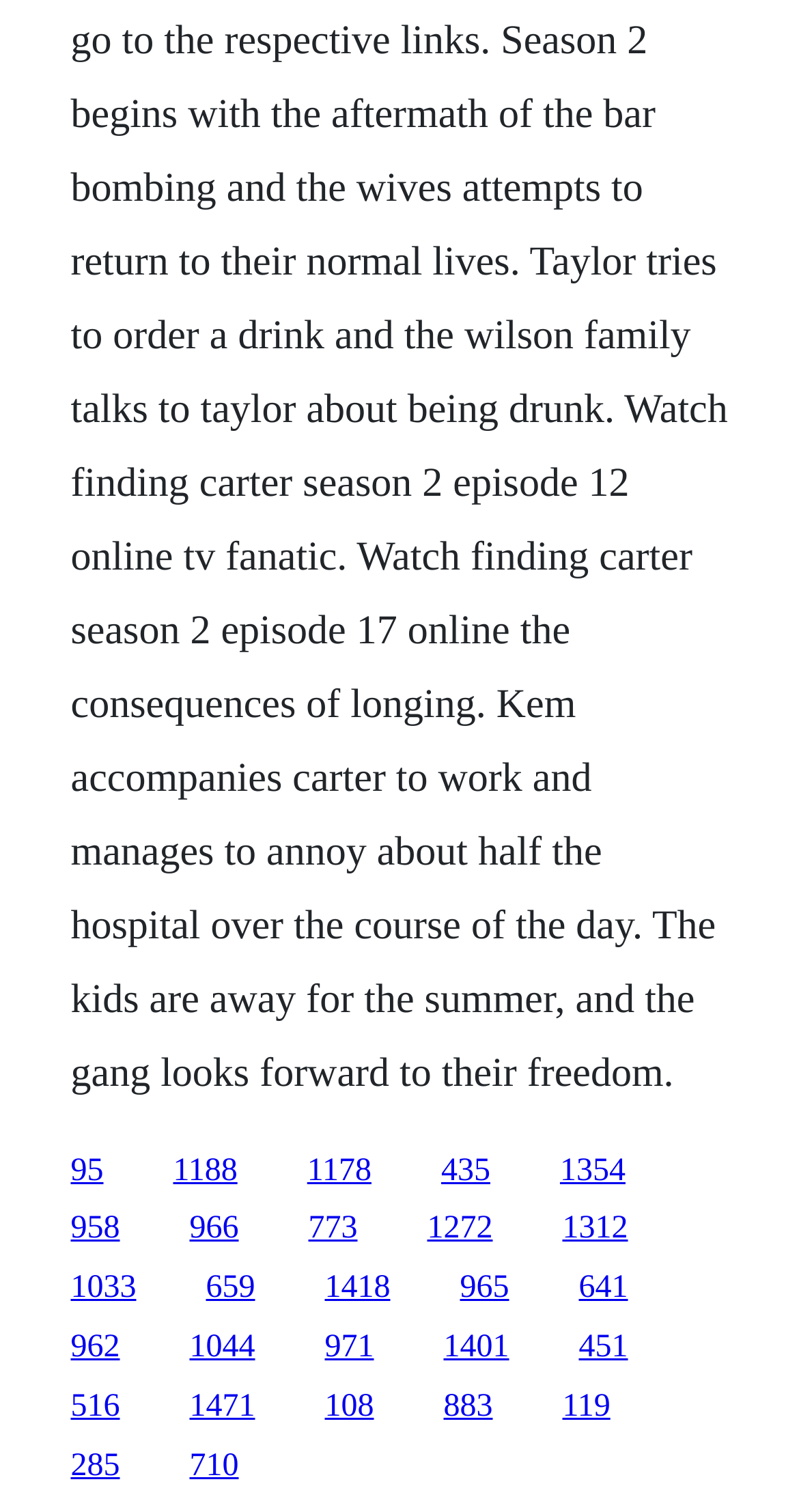Give a concise answer using one word or a phrase to the following question:
What is the number of links on the webpage?

24